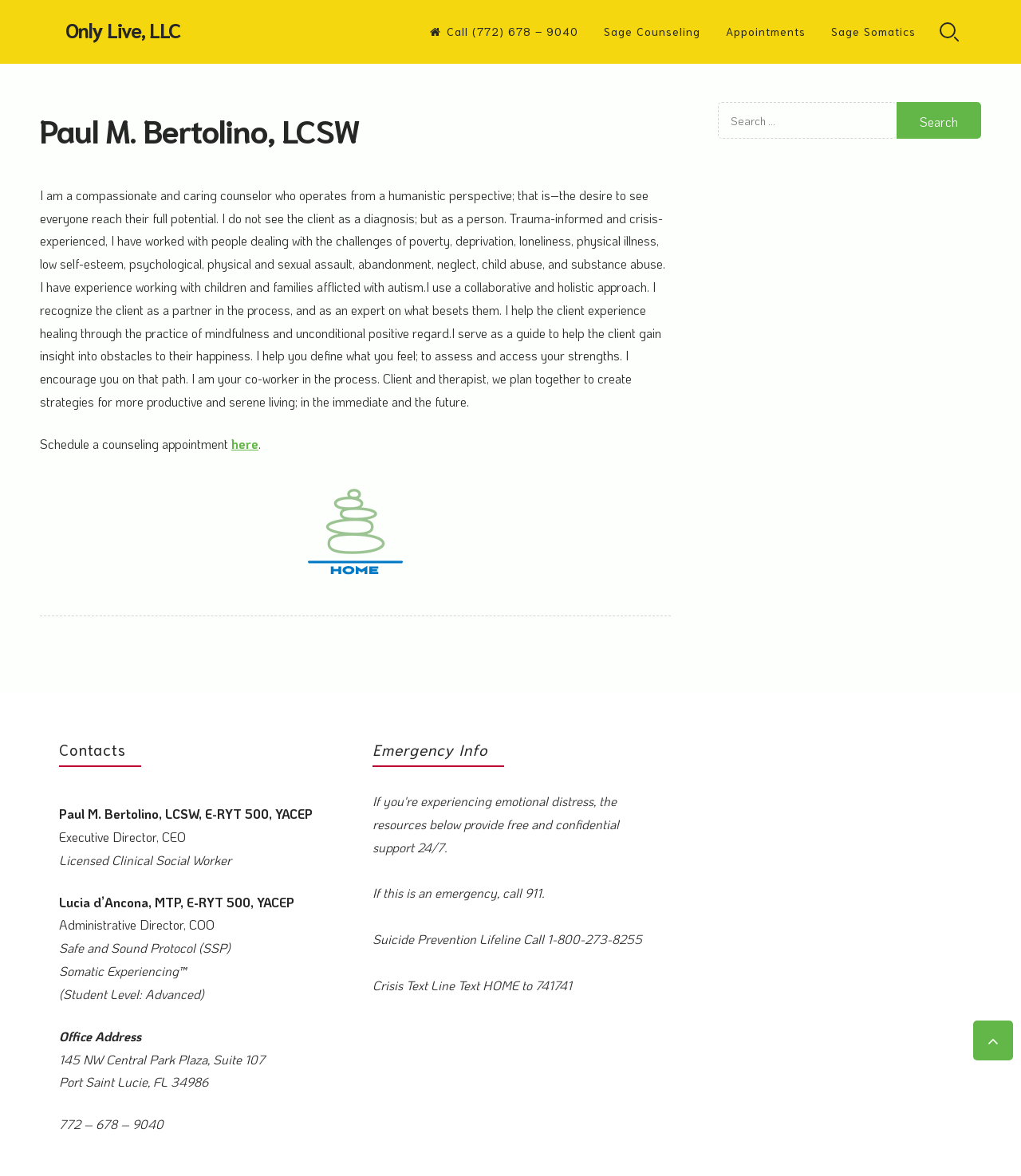Identify the coordinates of the bounding box for the element that must be clicked to accomplish the instruction: "Show more event information".

None